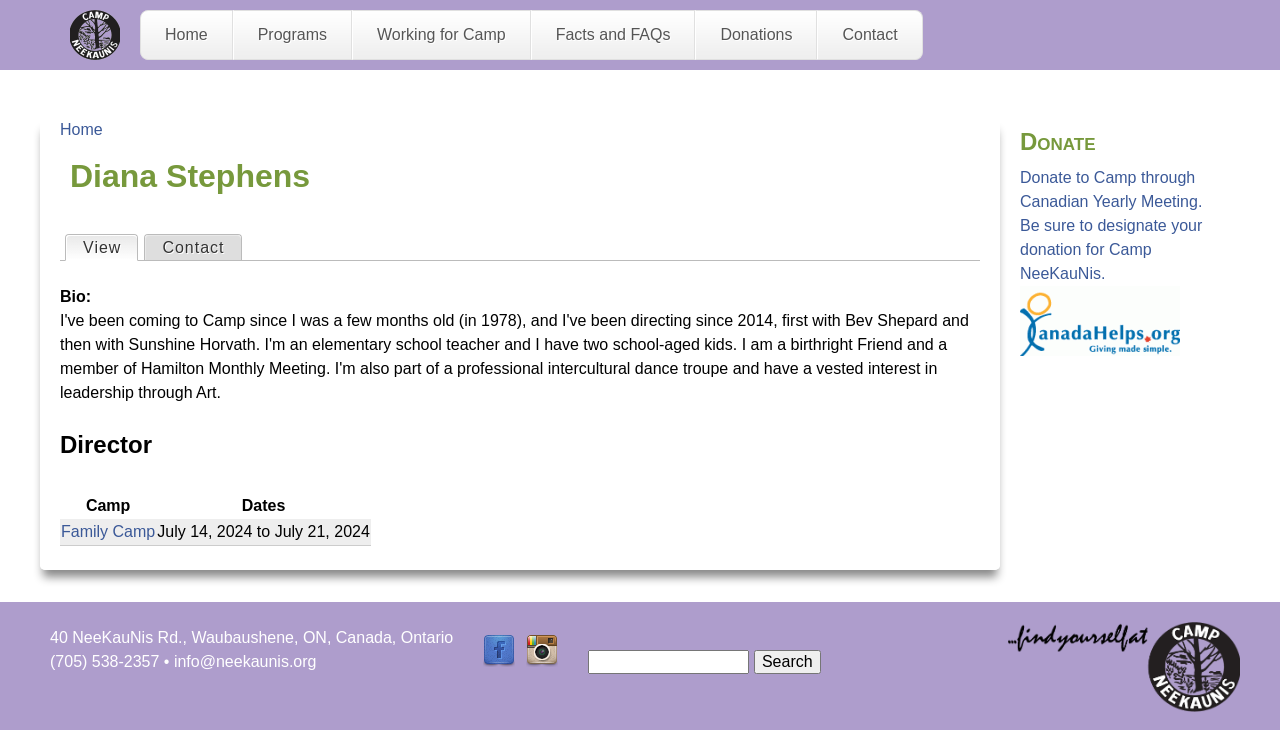Find the bounding box coordinates for the element described here: "Family Camp".

[0.048, 0.697, 0.121, 0.72]